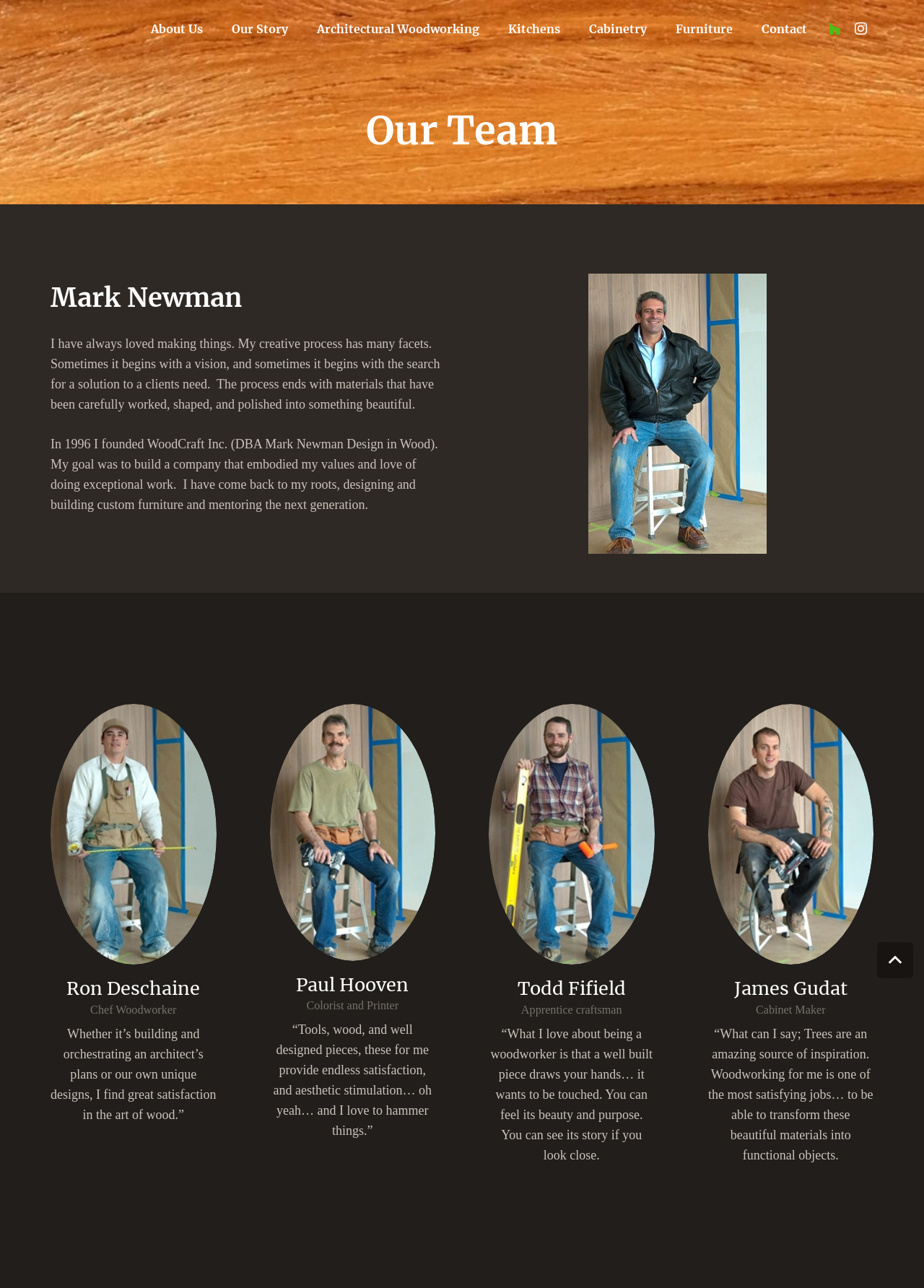Determine the bounding box coordinates for the area that needs to be clicked to fulfill this task: "View Mark Newman's profile". The coordinates must be given as four float numbers between 0 and 1, i.e., [left, top, right, bottom].

[0.055, 0.219, 0.479, 0.244]